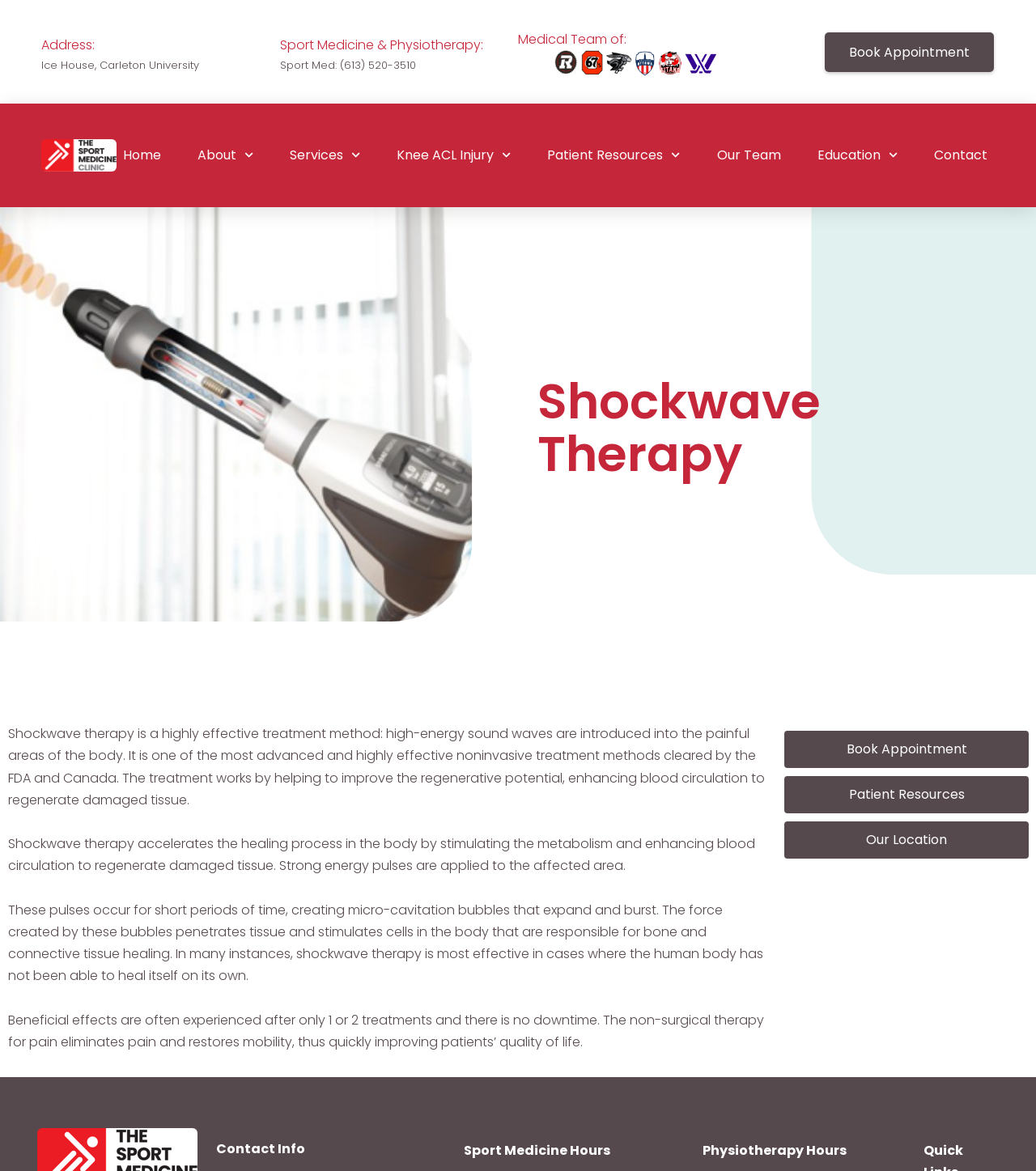Determine the bounding box coordinates (top-left x, top-left y, bottom-right x, bottom-right y) of the UI element described in the following text: name="author" placeholder="Your full name"

None